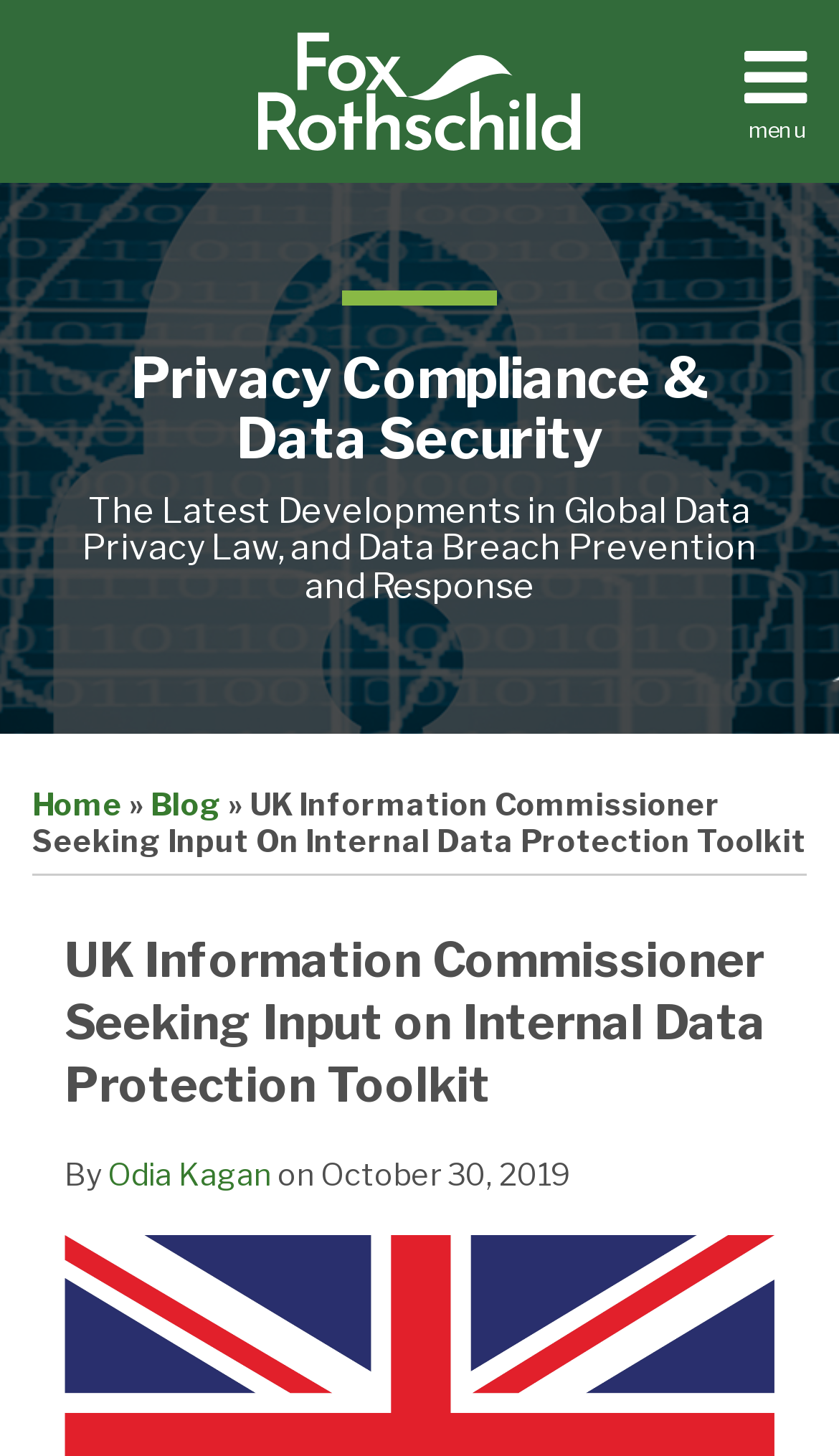Give a concise answer of one word or phrase to the question: 
Who is the author of the blog post?

Odia Kagan